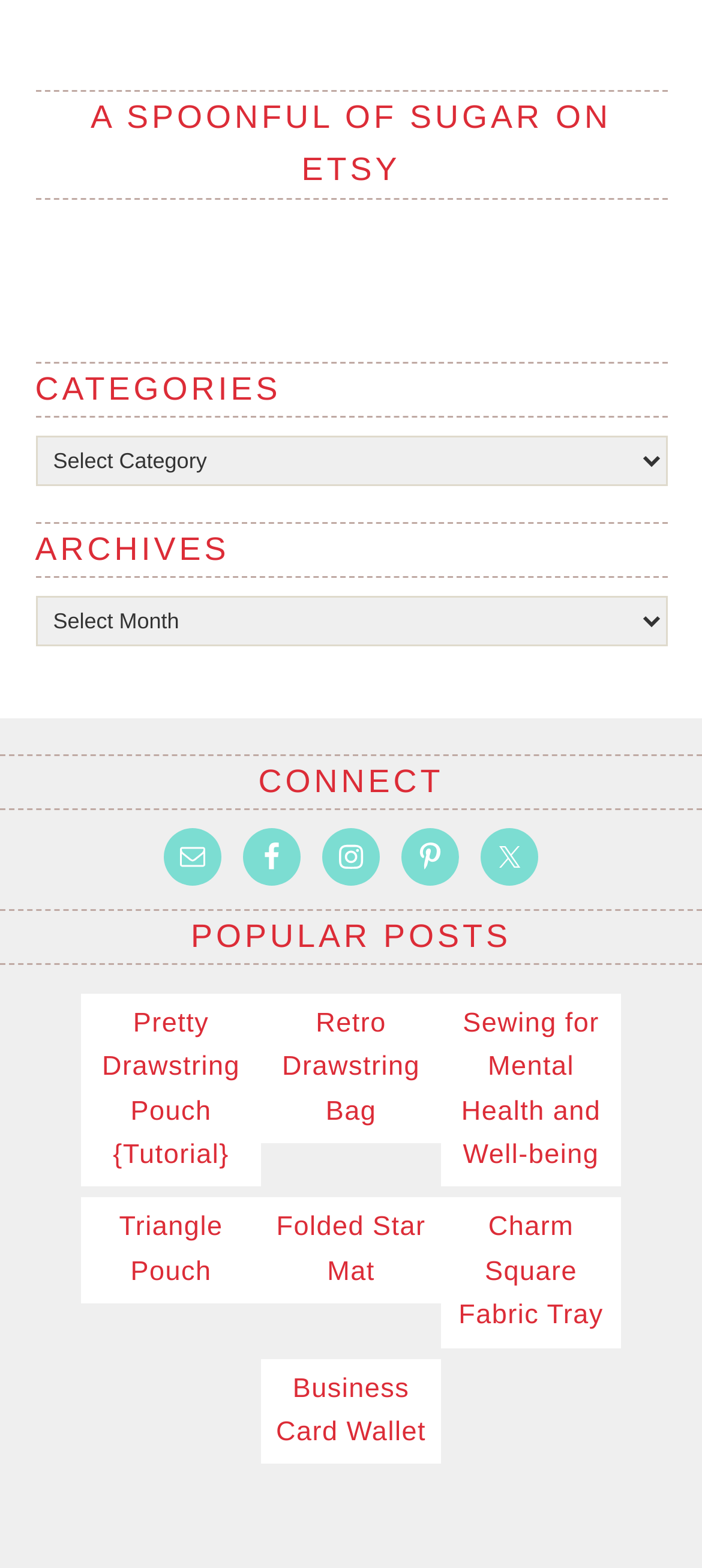Show the bounding box coordinates of the element that should be clicked to complete the task: "Visit the Facebook page".

[0.346, 0.528, 0.428, 0.565]